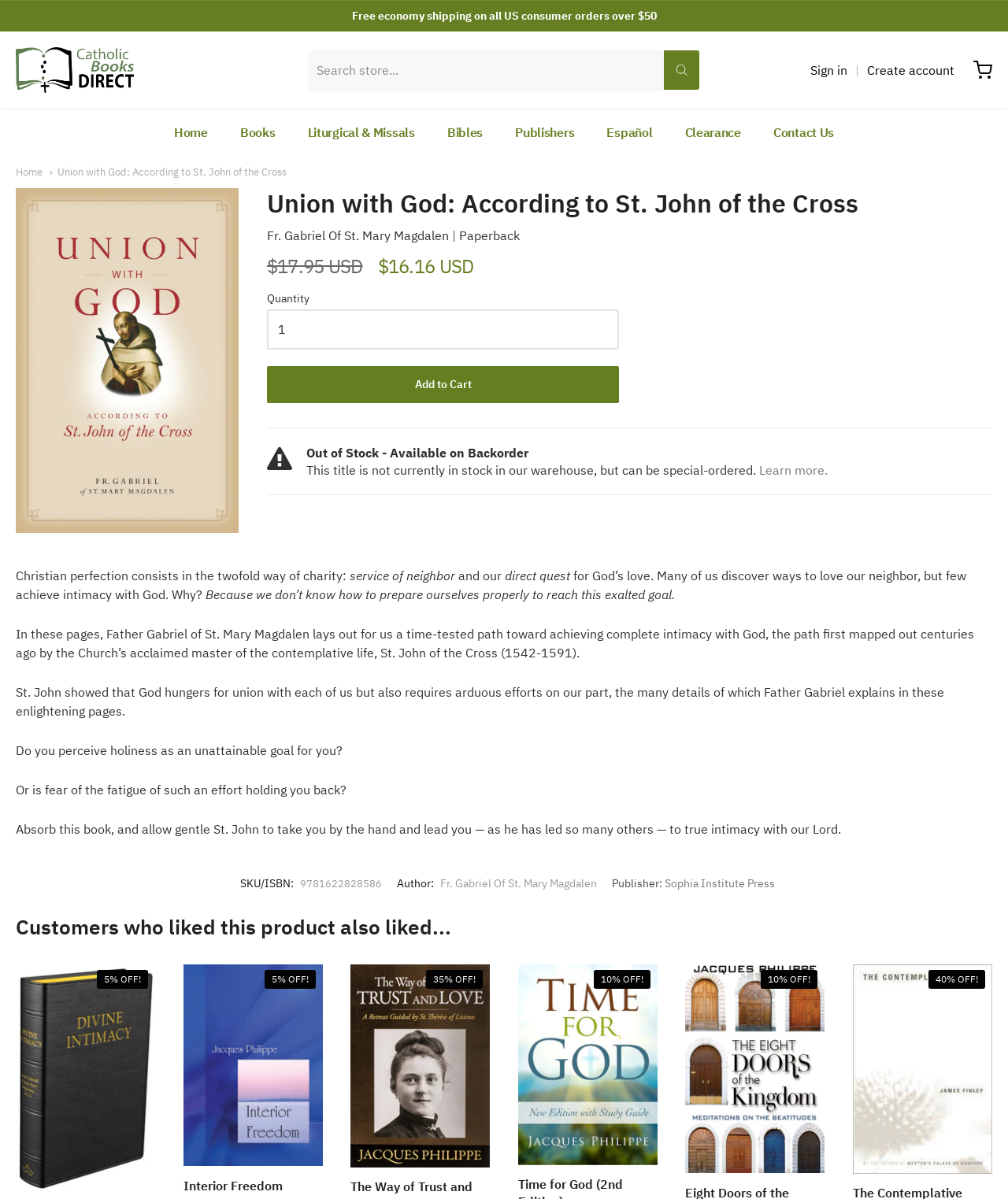From the given element description: "Writer-in-residence", find the bounding box for the UI element. Provide the coordinates as four float numbers between 0 and 1, in the order [left, top, right, bottom].

None